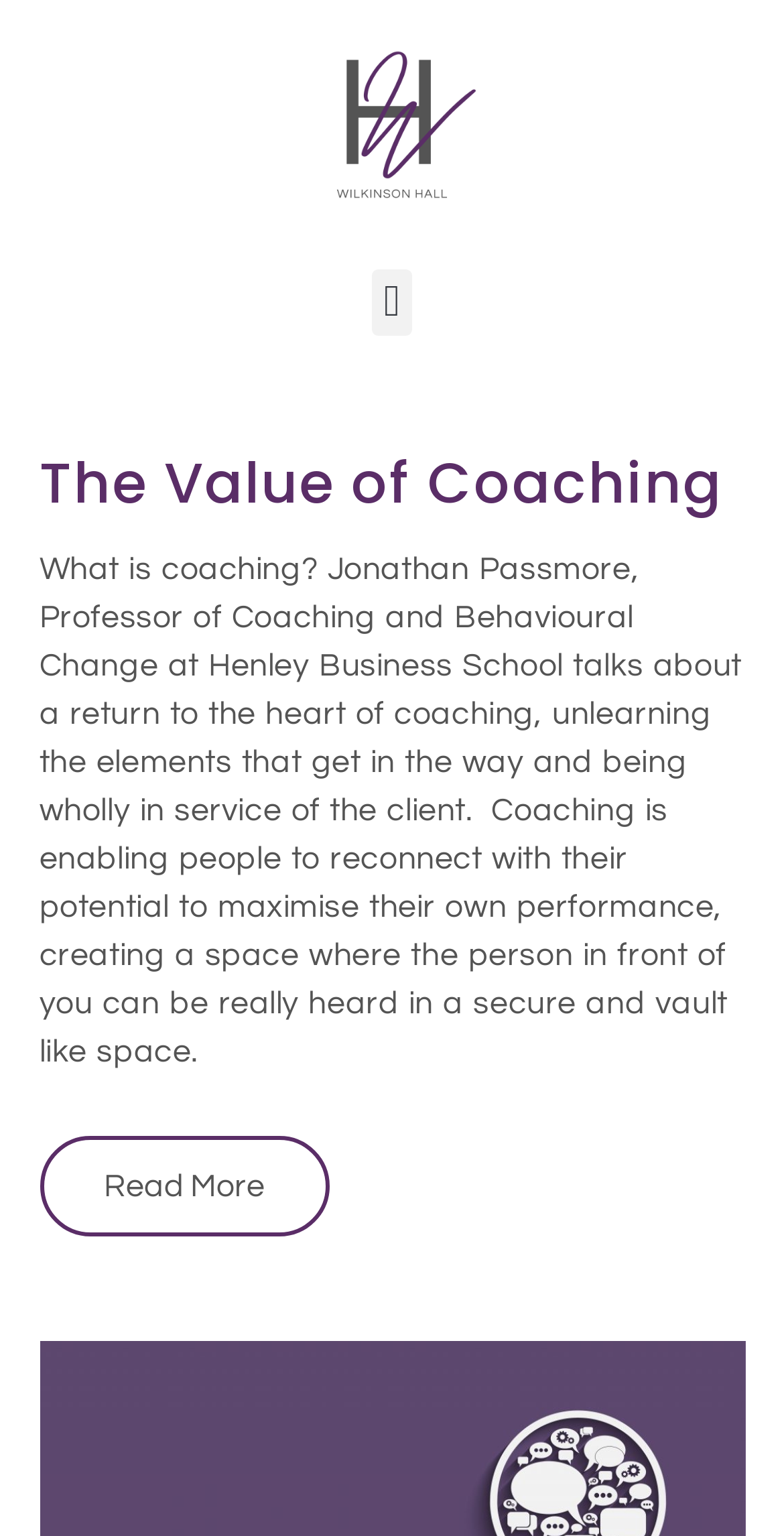Find the bounding box coordinates corresponding to the UI element with the description: "Menu". The coordinates should be formatted as [left, top, right, bottom], with values as floats between 0 and 1.

[0.476, 0.175, 0.524, 0.218]